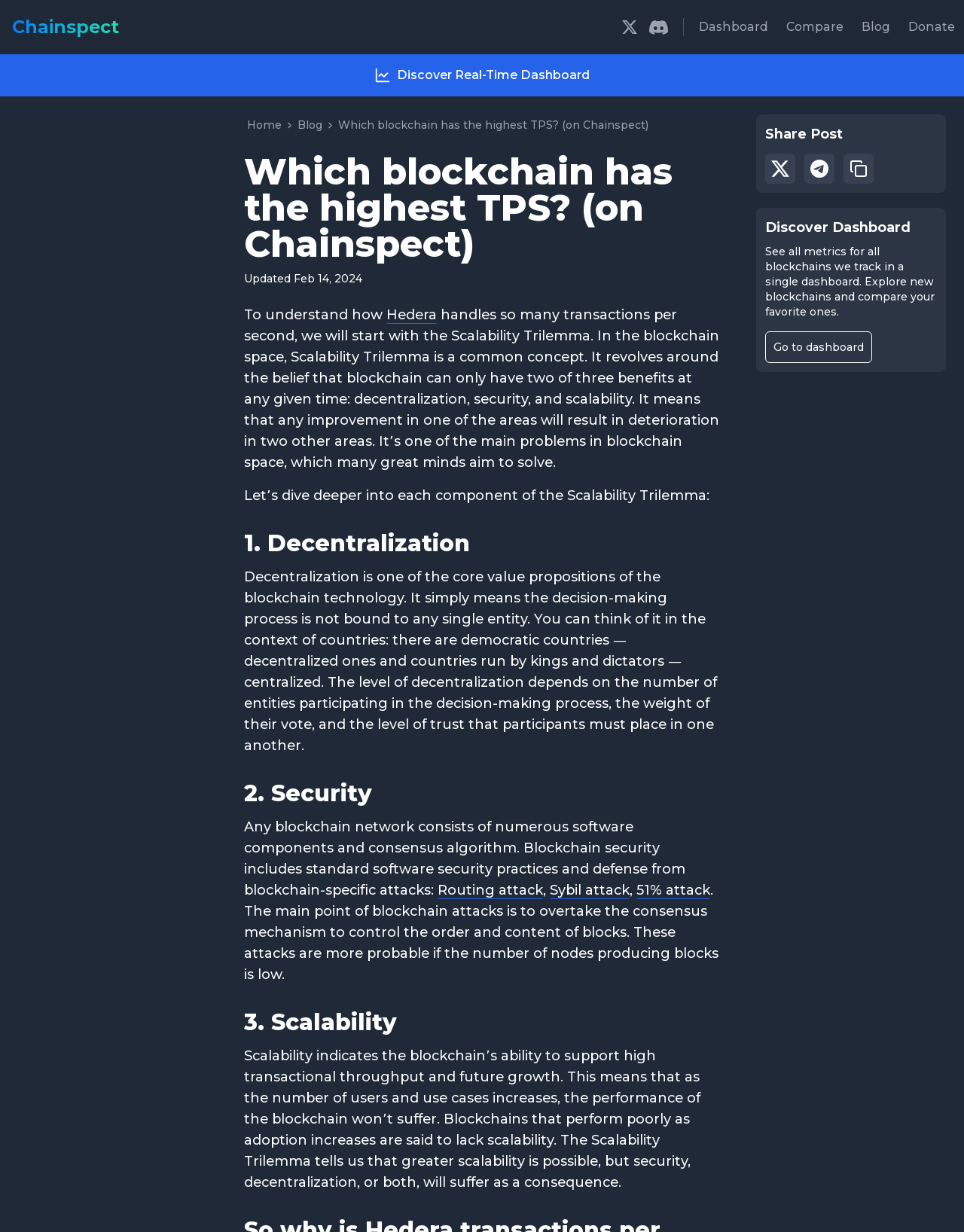Indicate the bounding box coordinates of the element that must be clicked to execute the instruction: "Go to Participants page". The coordinates should be given as four float numbers between 0 and 1, i.e., [left, top, right, bottom].

None